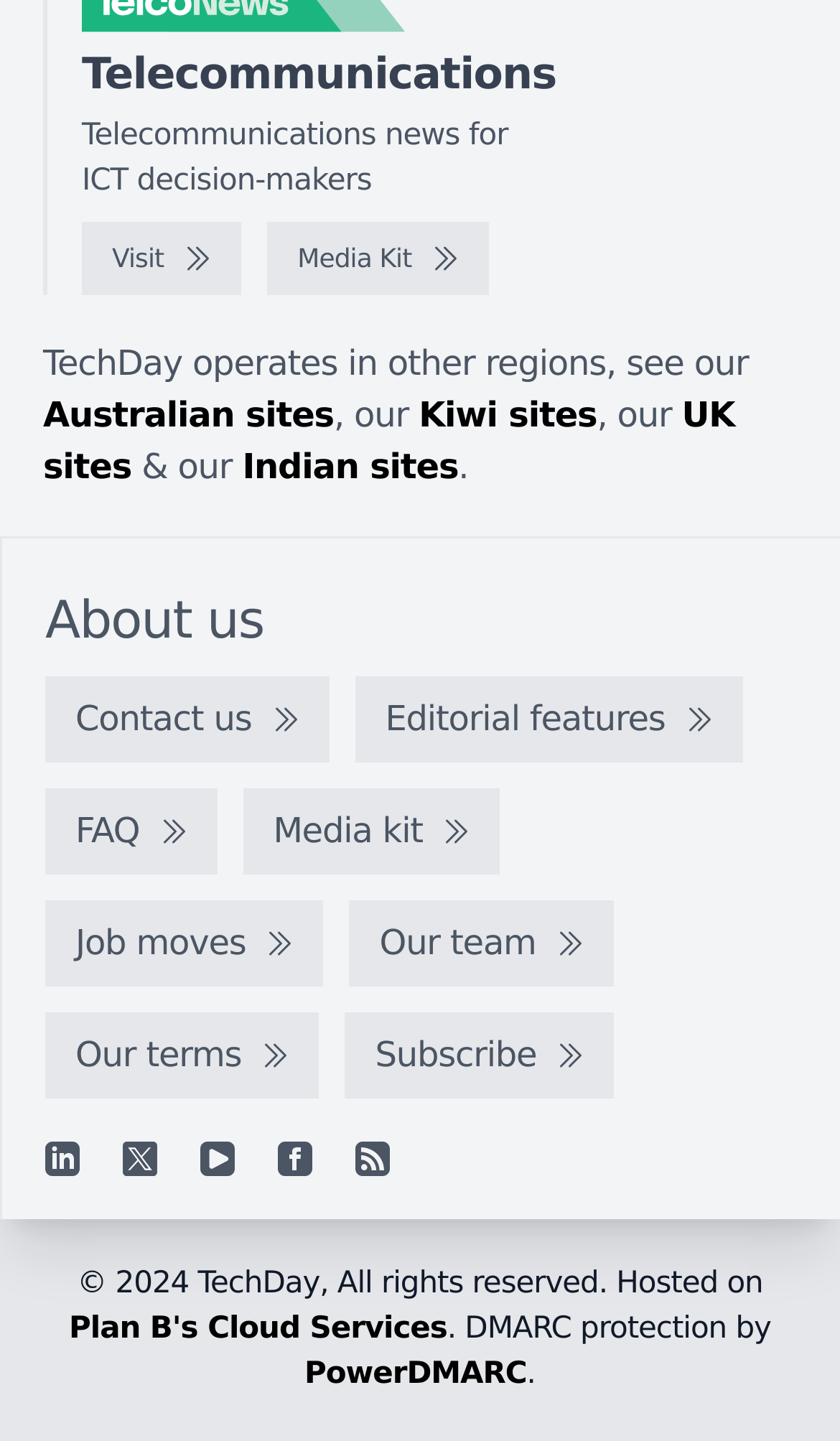How many social media links are available?
Use the screenshot to answer the question with a single word or phrase.

5